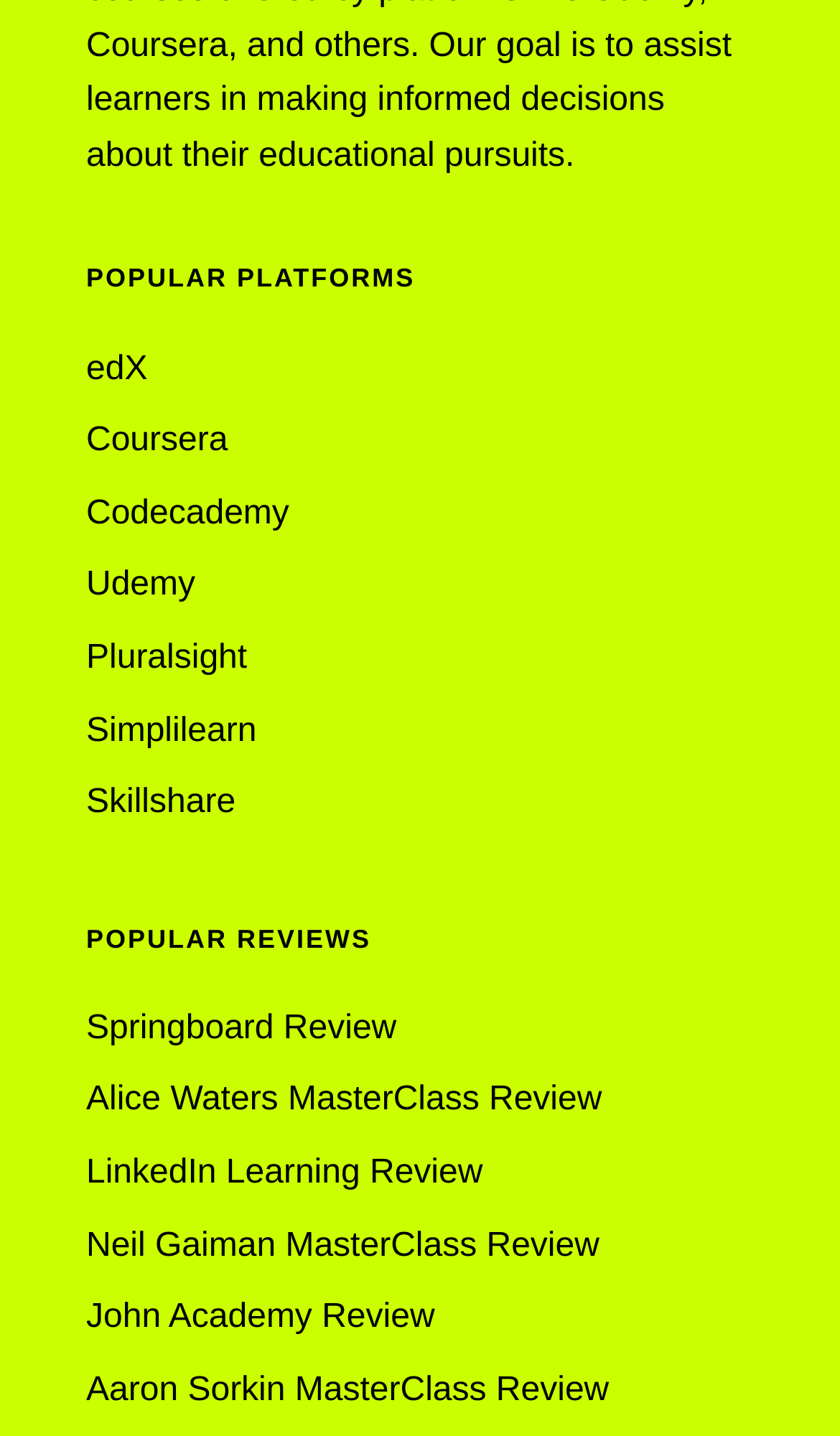What are the popular platforms listed?
Look at the screenshot and respond with one word or a short phrase.

edX, Coursera, Codecademy, etc.